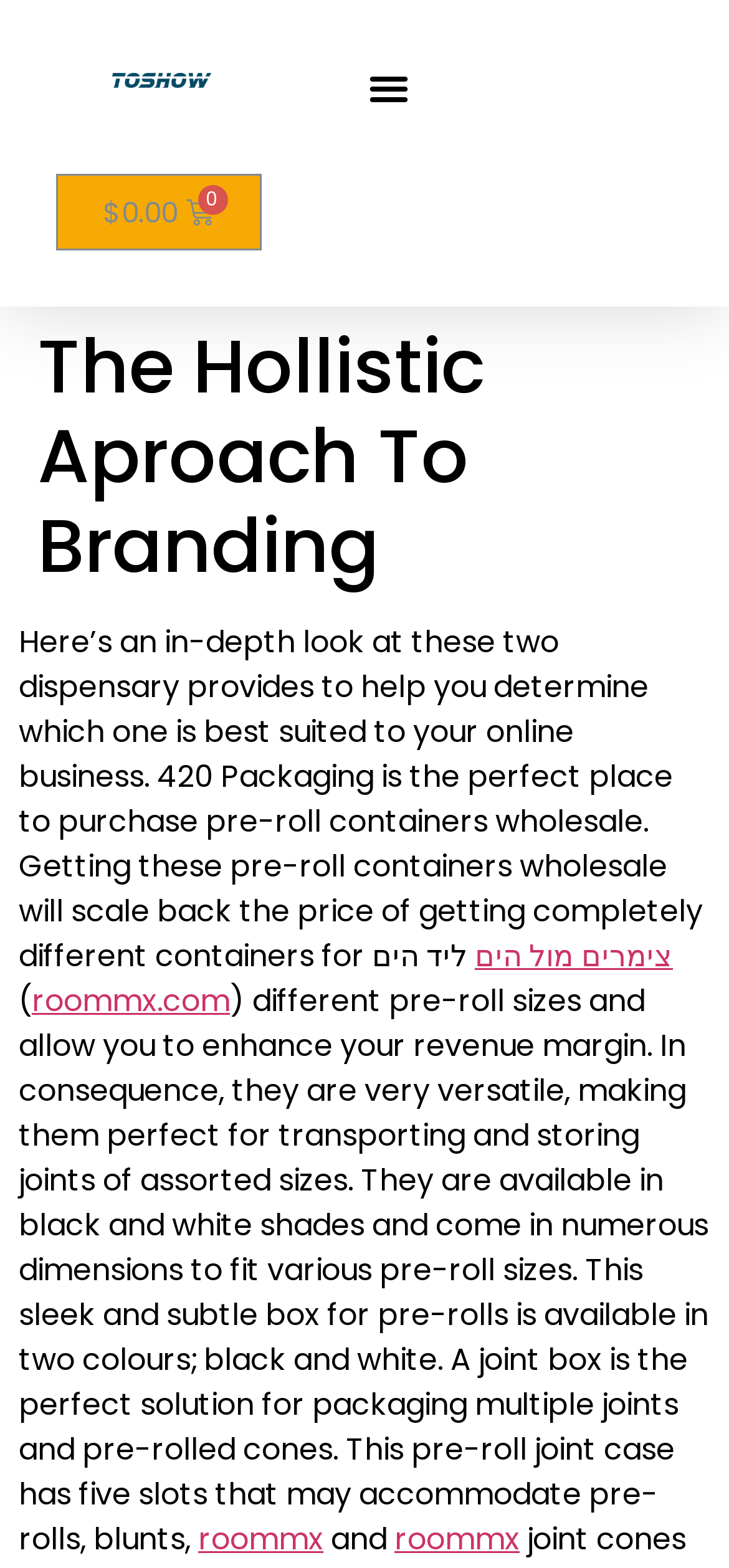Based on the element description "צימרים מול הים", predict the bounding box coordinates of the UI element.

[0.651, 0.596, 0.923, 0.623]